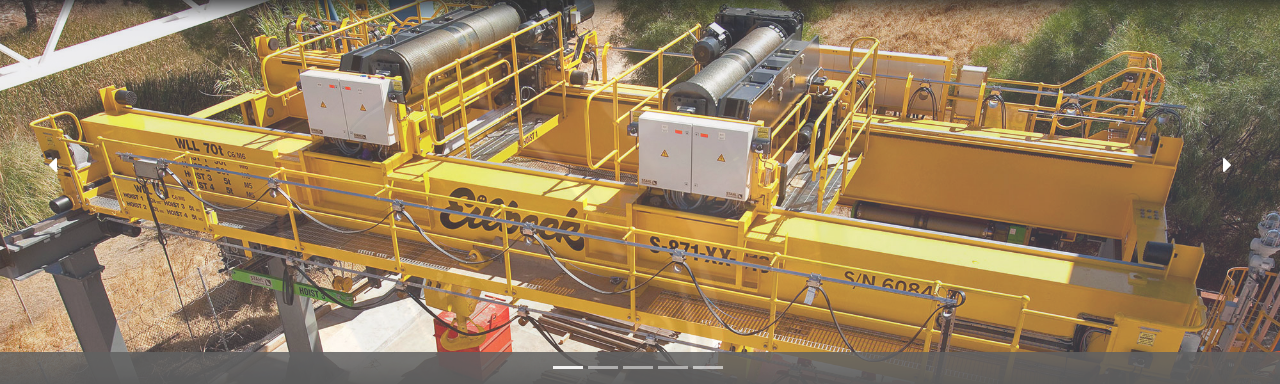Present a detailed portrayal of the image.

The image features a robust overhead crane system designed for heavy lifting applications. This crane, prominently colored in yellow, showcases a compact yet powerful design, ideal for industrial settings. It is equipped with dual hoists and a system of pulleys, which are visible on top, enhancing its lifting capacity and efficiency. The image captures an upward view, highlighting the intricate safety features like guardrails and controls, ensuring a secure operation environment. This equipment is a part of Eilbeck’s extensive range of cranes, engineered to meet stringent international standards for performance and safety. The background features some natural greenery, contrasting the industrial machinery.